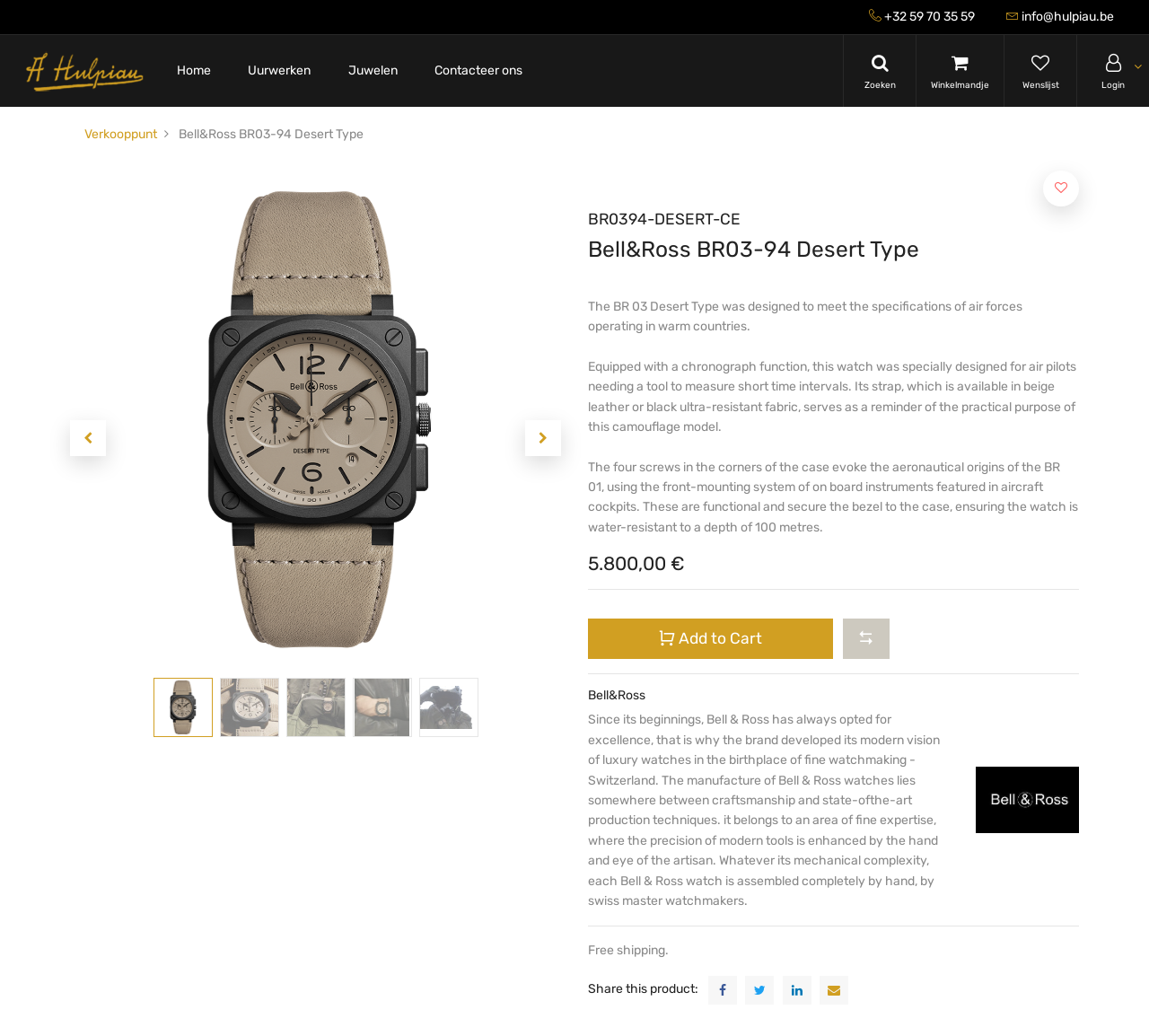Provide the bounding box coordinates for the area that should be clicked to complete the instruction: "Go to cart".

[0.798, 0.034, 0.873, 0.103]